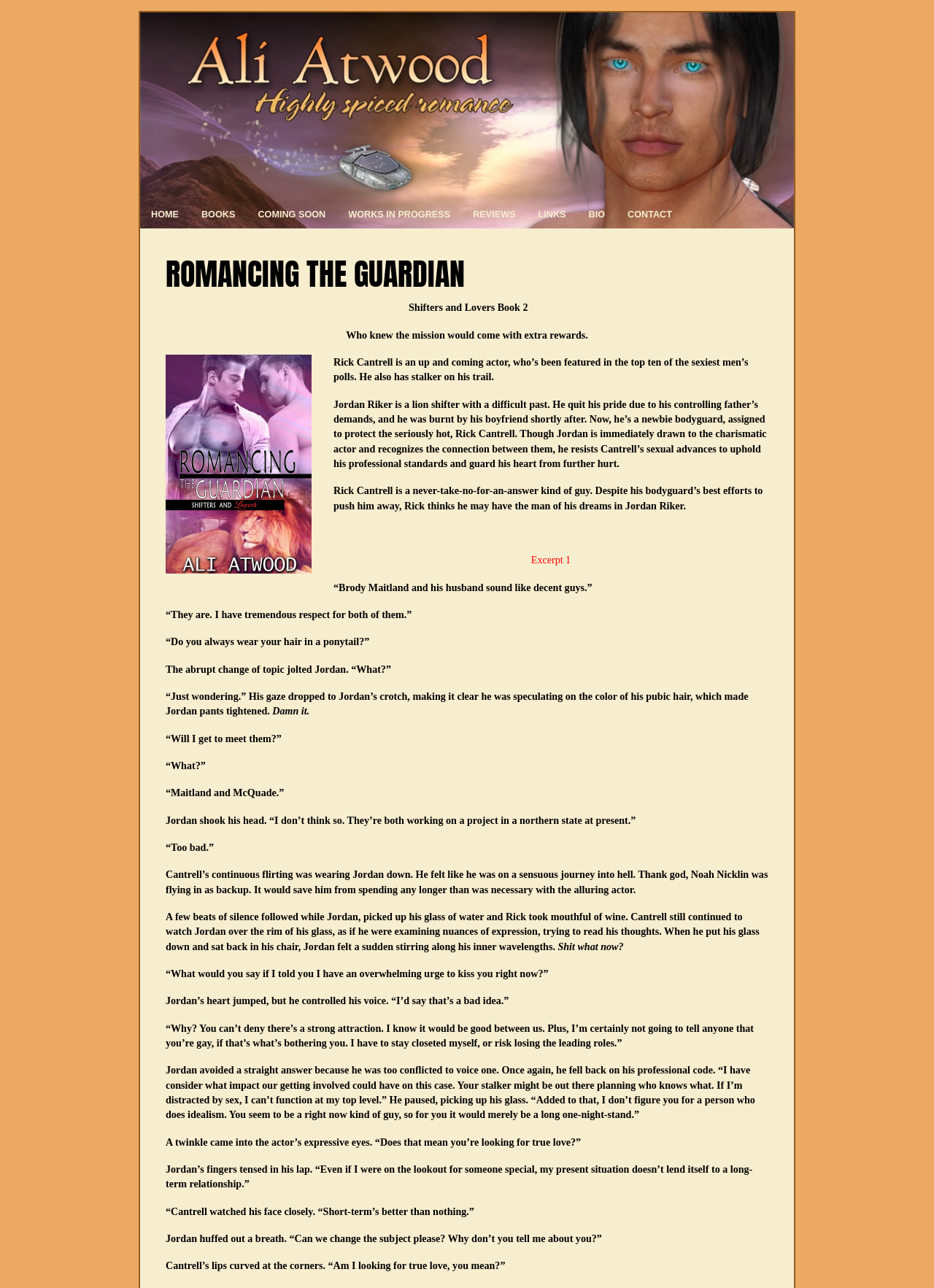Offer a meticulous caption that includes all visible features of the webpage.

This webpage appears to be an author's website, specifically showcasing a romance novel titled "Romancing The Guardian" by Ali Atwood. At the top, there is a navigation menu with links to various sections, including "HOME", "BOOKS", "COMING SOON", "WORKS IN PROGRESS", "REVIEWS", "LINKS", "BIO", and "CONTACT". 

Below the navigation menu, there is a heading "ROMANCING THE GUARDIAN" followed by a brief description of the book, which is the second installment in the "Shifters and Lovers" series. The description introduces the main characters, Rick Cantrell, an up-and-coming actor, and Jordan Riker, a lion shifter and bodyguard. The text explains their backgrounds and the developing romance between them.

To the left of the description, there is an image related to the book, possibly a cover art. On the right side, there is a section with excerpts from the book, featuring a conversation between Rick and Jordan. The conversation is flirtatious and hints at the romantic tension between the two characters.

Overall, the webpage is dedicated to promoting the book "Romancing The Guardian" and providing a glimpse into its storyline and characters.